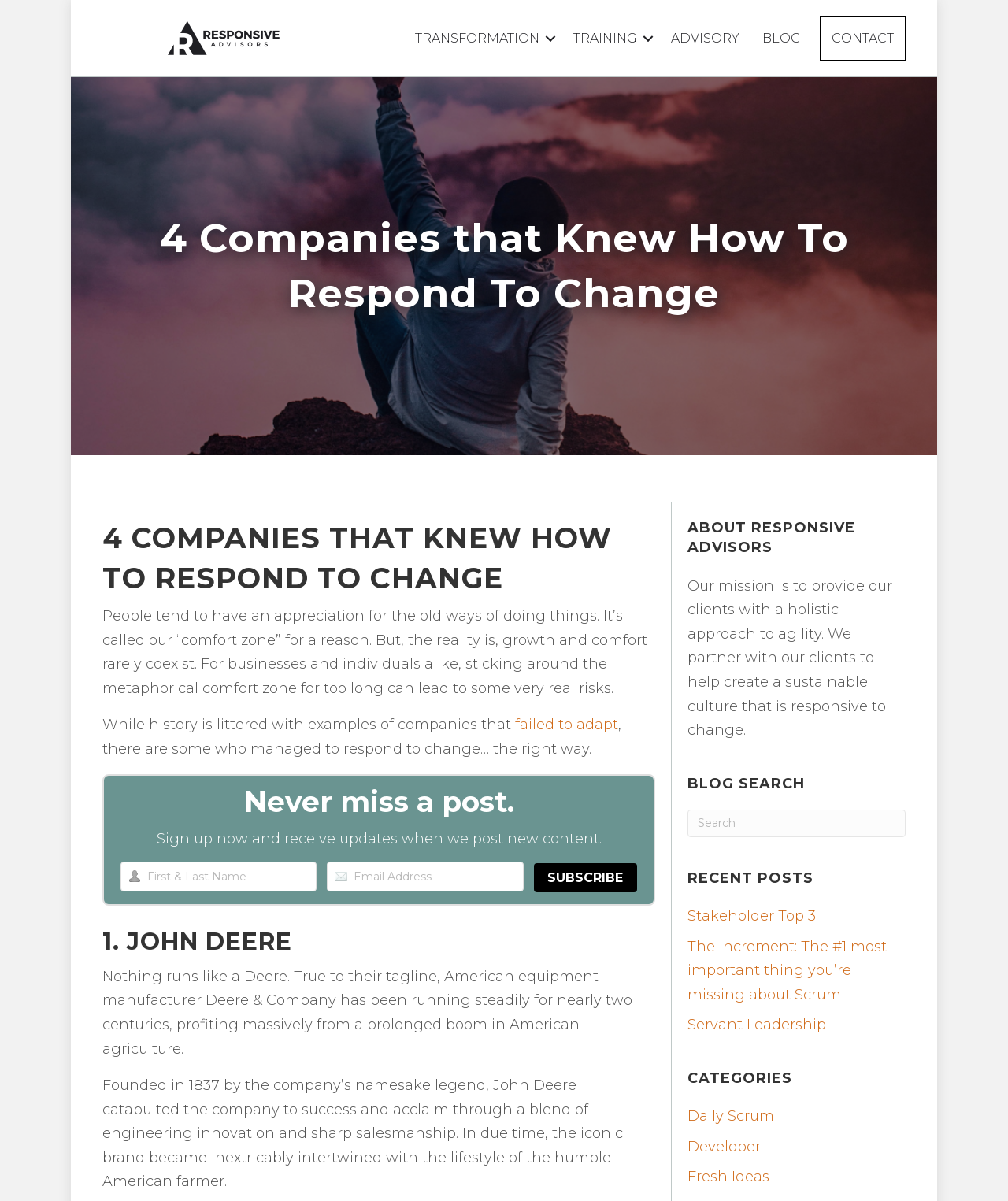Please locate the bounding box coordinates of the element that should be clicked to complete the given instruction: "Navigate to the TRANSFORMATION page".

[0.401, 0.014, 0.557, 0.05]